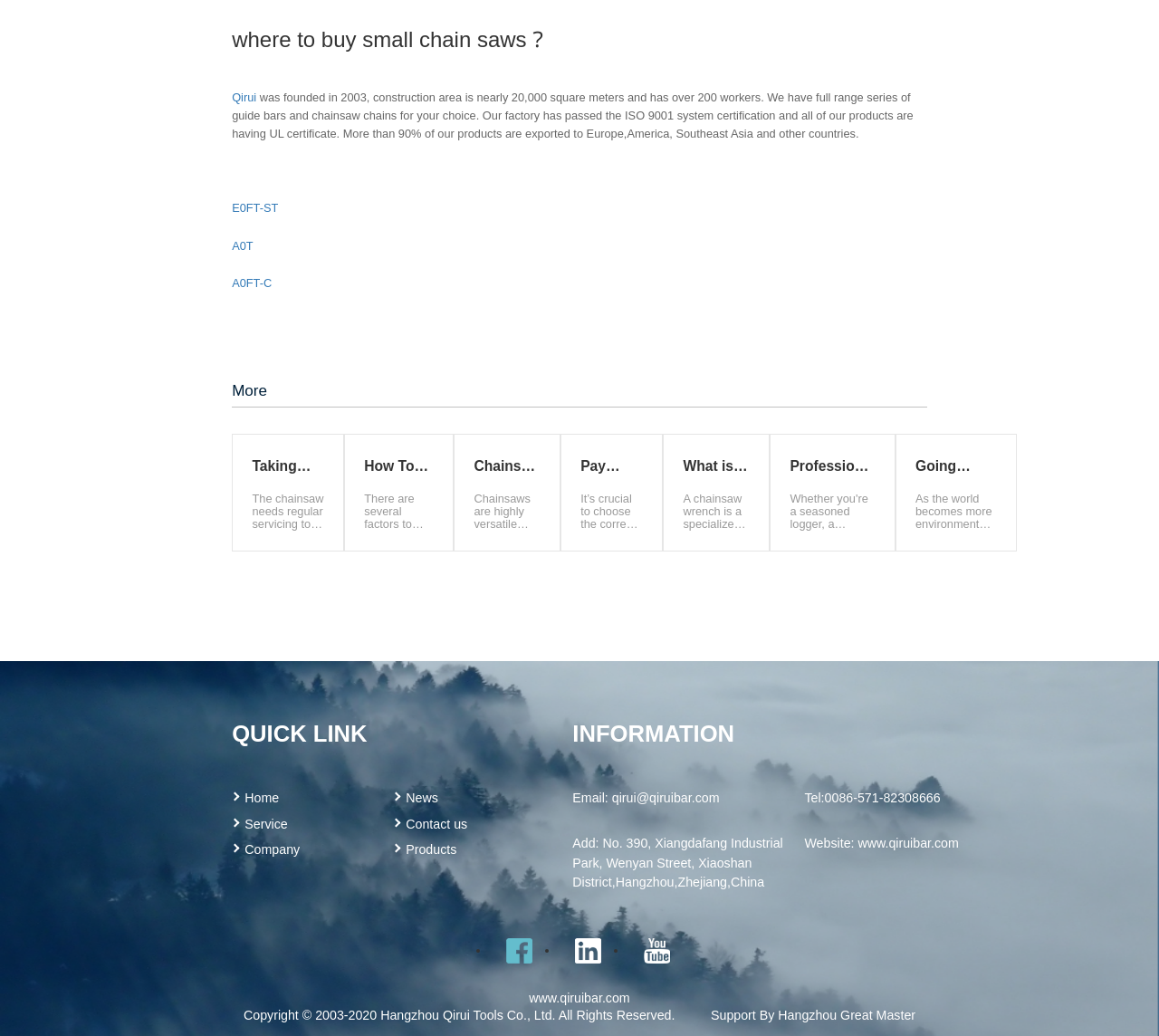Please identify the bounding box coordinates of where to click in order to follow the instruction: "Contact us through email".

[0.494, 0.763, 0.621, 0.777]